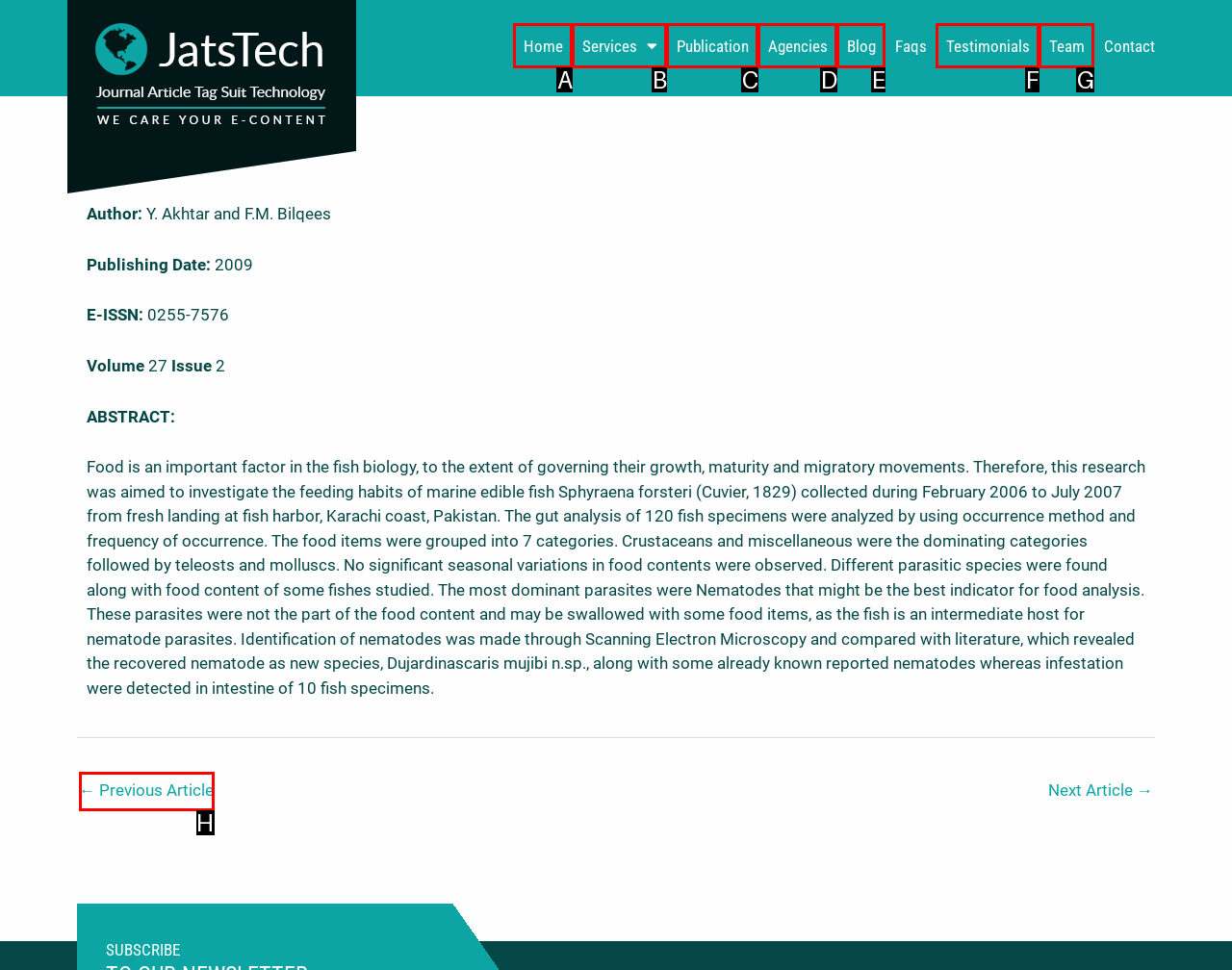Identify the option that corresponds to: ← Previous Article
Respond with the corresponding letter from the choices provided.

H